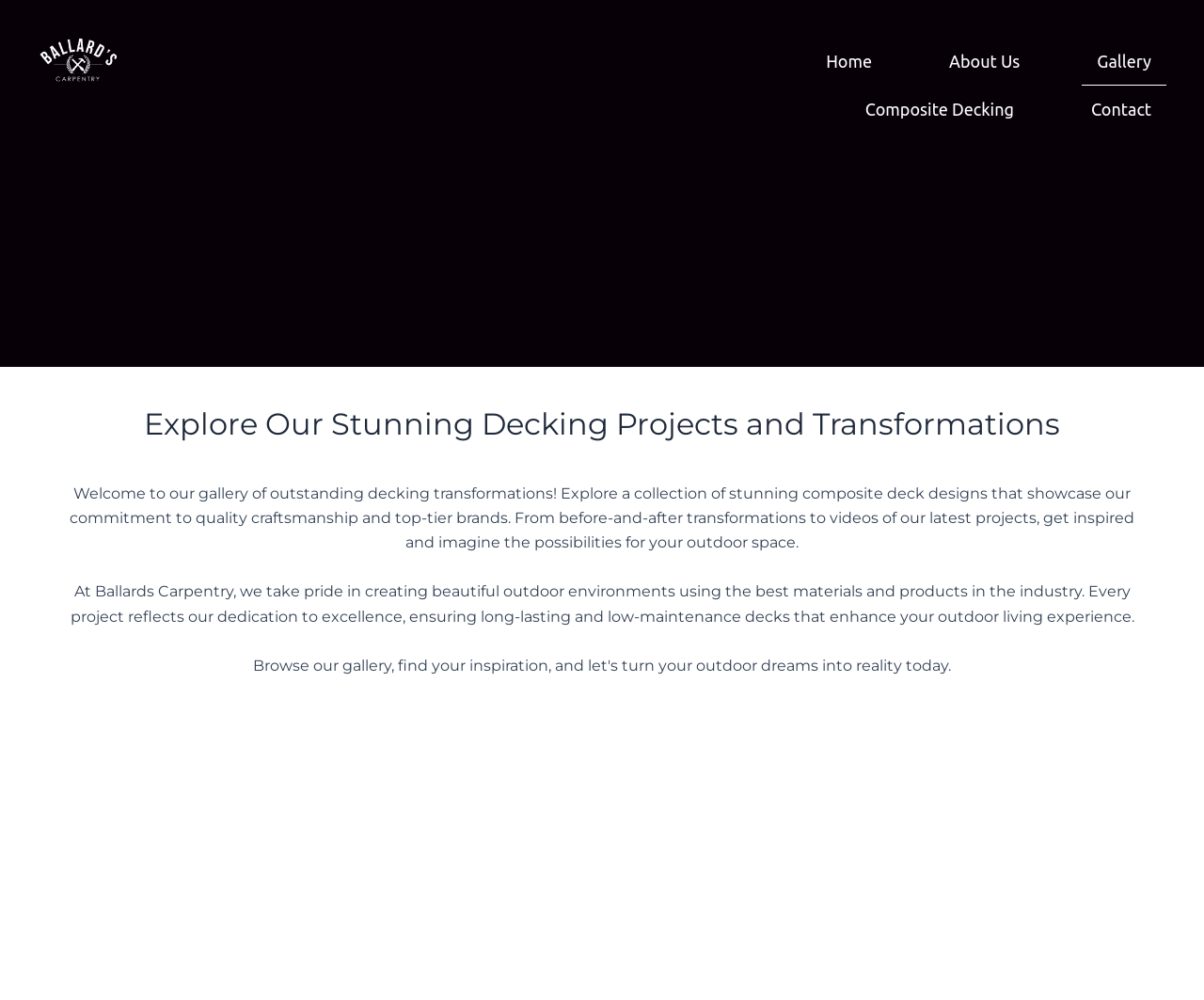Generate a thorough explanation of the webpage's elements.

The webpage is a gallery showcasing exceptional composite decking projects, transformations, and a video of a completed job by Ballard's Carpentry. At the top left corner, there is a white logo of the company. To the right of the logo, there are five navigation links: Home, About Us, Gallery, Composite Decking, and Contact.

Below the navigation links, there is a prominent heading that invites users to explore the stunning decking projects and transformations. Underneath the heading, there are two paragraphs of text that describe the company's commitment to quality craftsmanship and top-tier brands, as well as their dedication to creating beautiful outdoor environments.

On the page, there is a prominent image of a Trex Rope Swing project, which is linked to a specific page. The image is positioned roughly in the middle of the page, taking up a significant portion of the screen. Overall, the webpage is focused on showcasing the company's expertise in composite decking and inviting users to explore their projects and transformations.